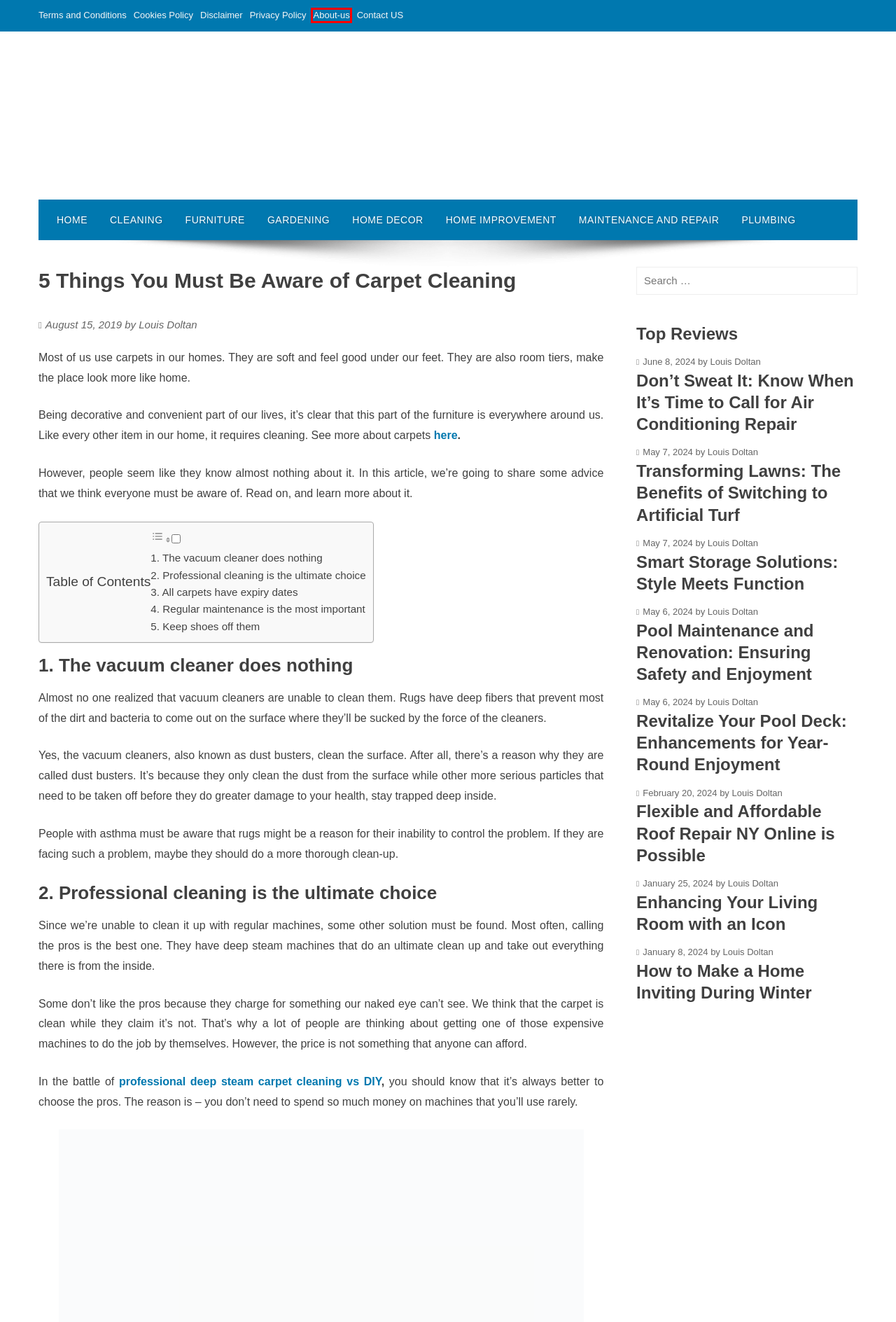Observe the provided screenshot of a webpage with a red bounding box around a specific UI element. Choose the webpage description that best fits the new webpage after you click on the highlighted element. These are your options:
A. Contact US
B. About-us
C. Privacy Policy
D. Professional Deep Steam Carpet Cleaning vs DIY Carpet Cleaner Machine Rental | Mental Itch
E. Smart Storage Solutions: Style Meets Function
F. Pool Maintenance And Renovation: Ensuring Safety And Enjoyment
G. Plumbing
H. Shiawase Home - A Way For Dream Homes

B